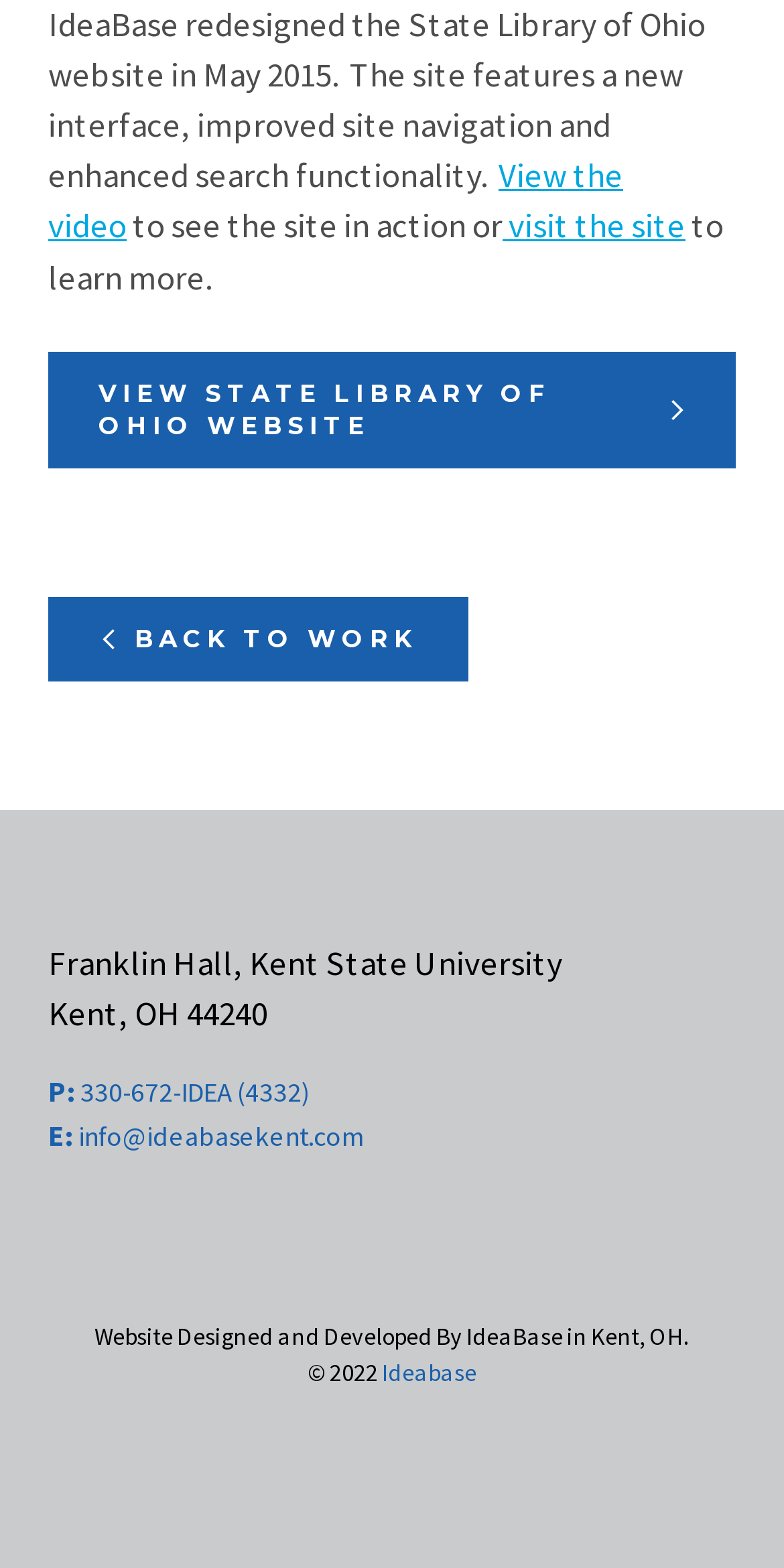What is the year of the copyright?
Please provide a detailed and thorough answer to the question.

I found the answer by looking at the StaticText element with the content '© 2022' which is located at the bottom of the page. This text suggests that the year of the copyright is 2022.